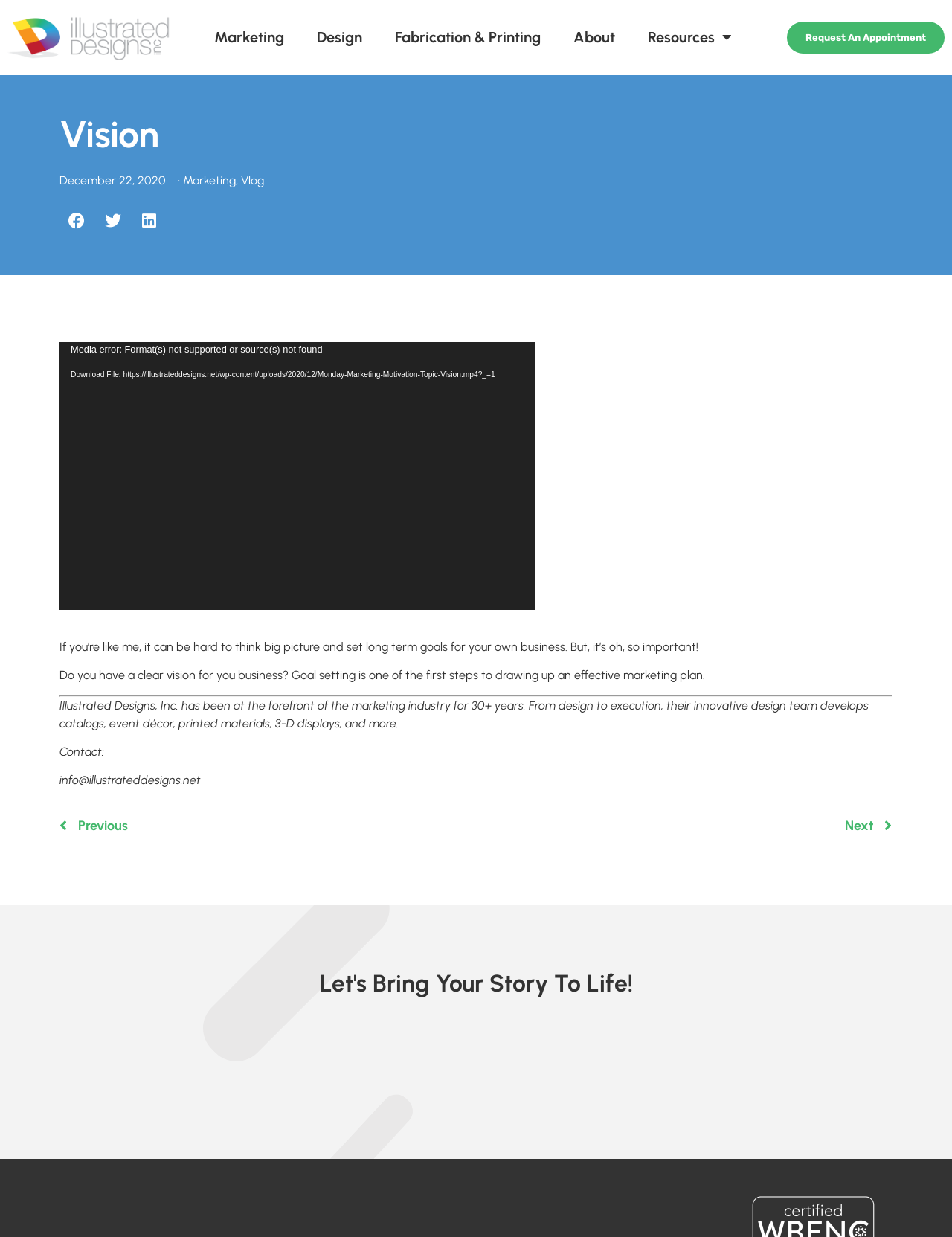What is the company name?
Provide a one-word or short-phrase answer based on the image.

Illustrated Designs Inc.